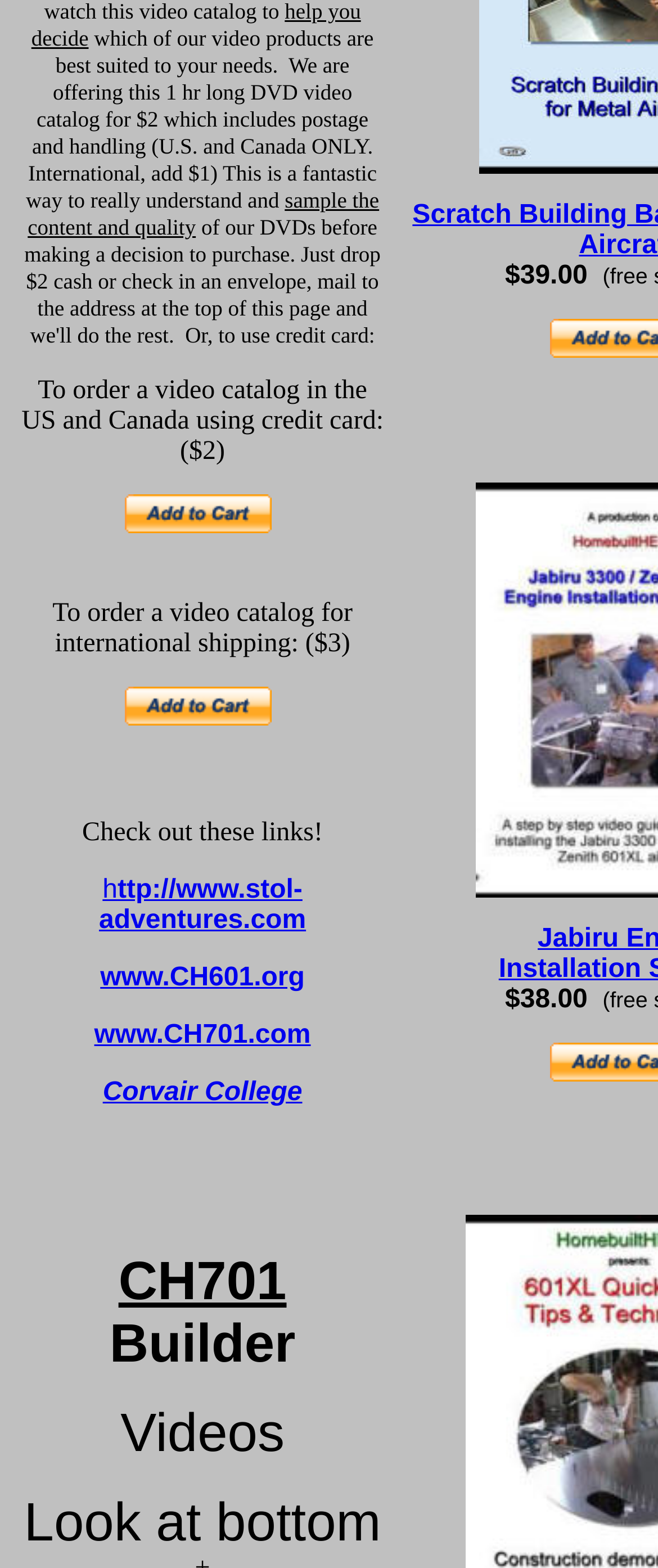Find and provide the bounding box coordinates for the UI element described with: "www.CH601.org".

[0.152, 0.614, 0.463, 0.633]